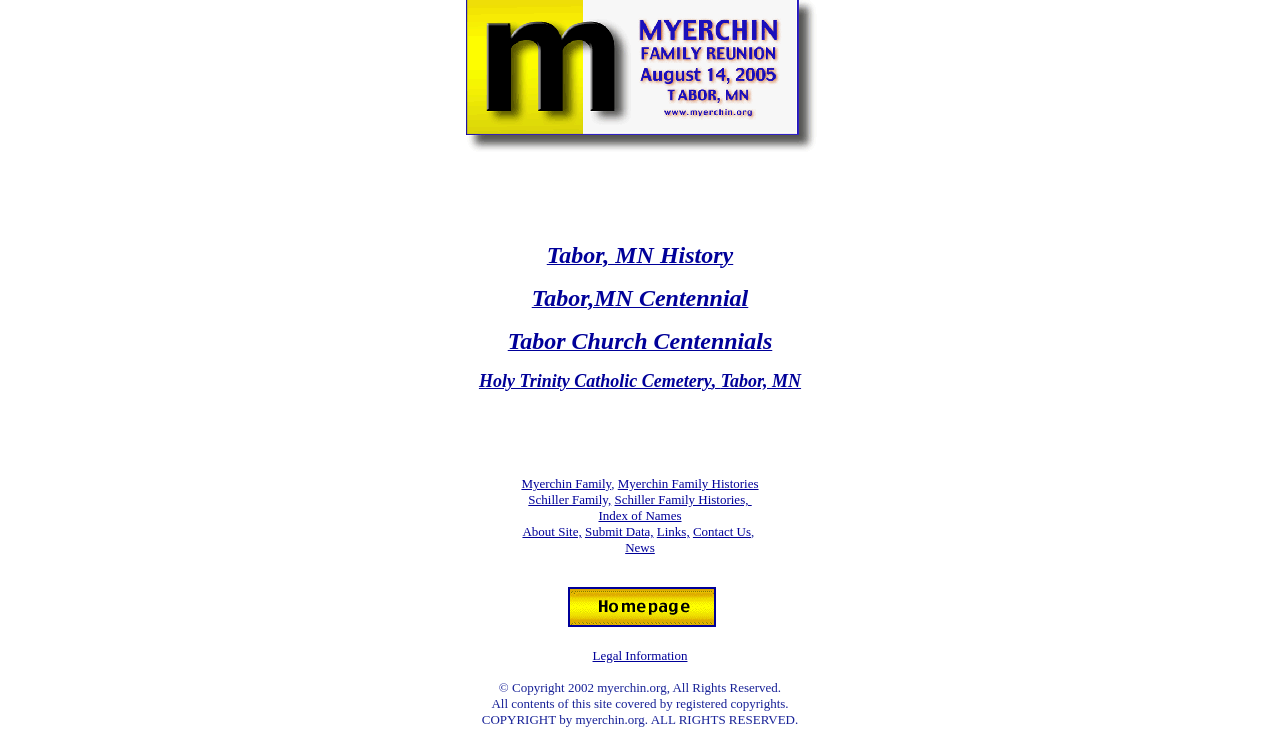Determine the bounding box coordinates of the region that needs to be clicked to achieve the task: "Explore Myerchin Family Histories".

[0.483, 0.647, 0.593, 0.667]